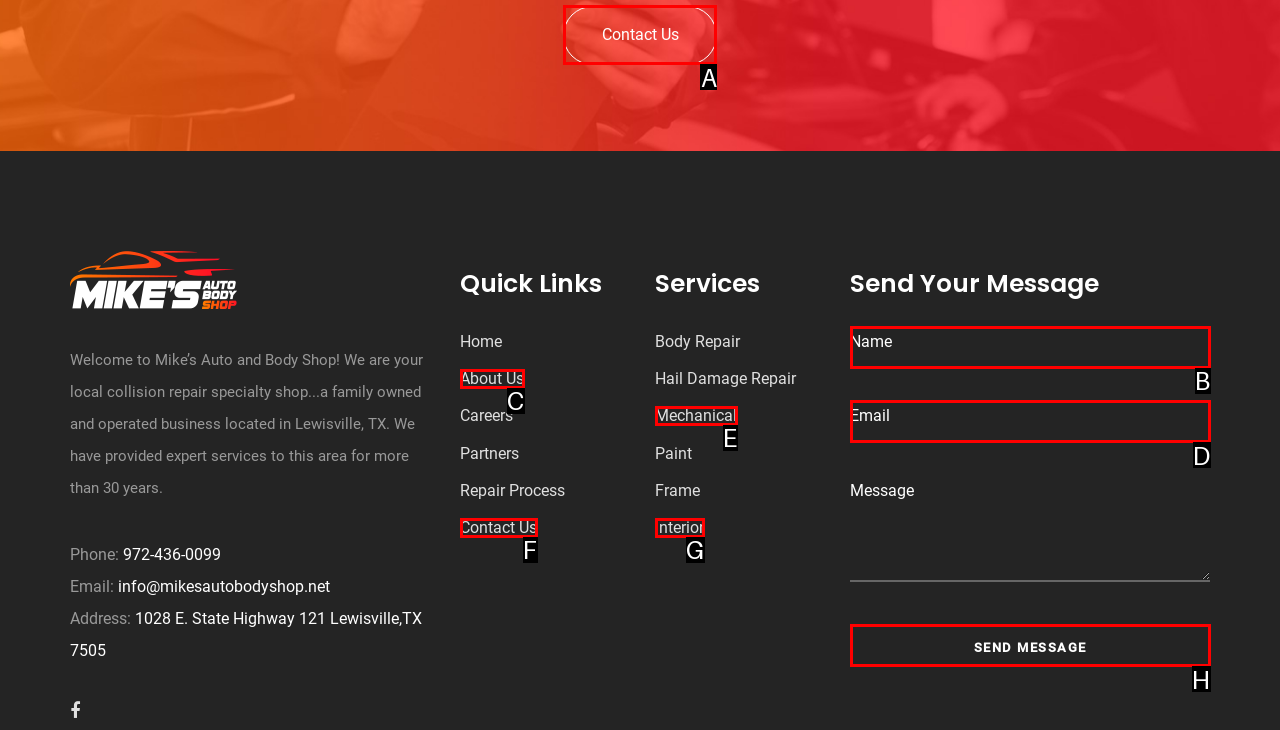Identify which lettered option completes the task: Click Contact Us. Provide the letter of the correct choice.

A